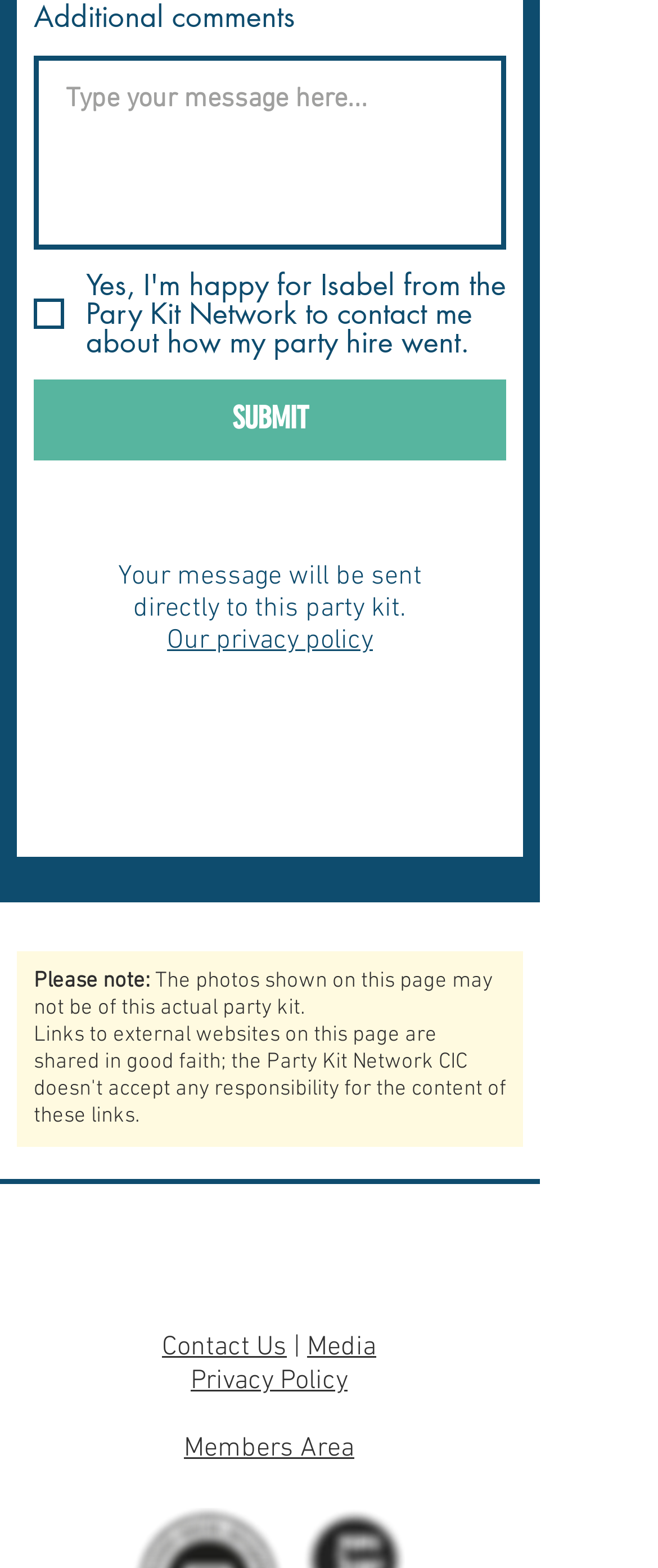Identify the bounding box for the element characterized by the following description: "Contact Us".

[0.246, 0.849, 0.436, 0.87]